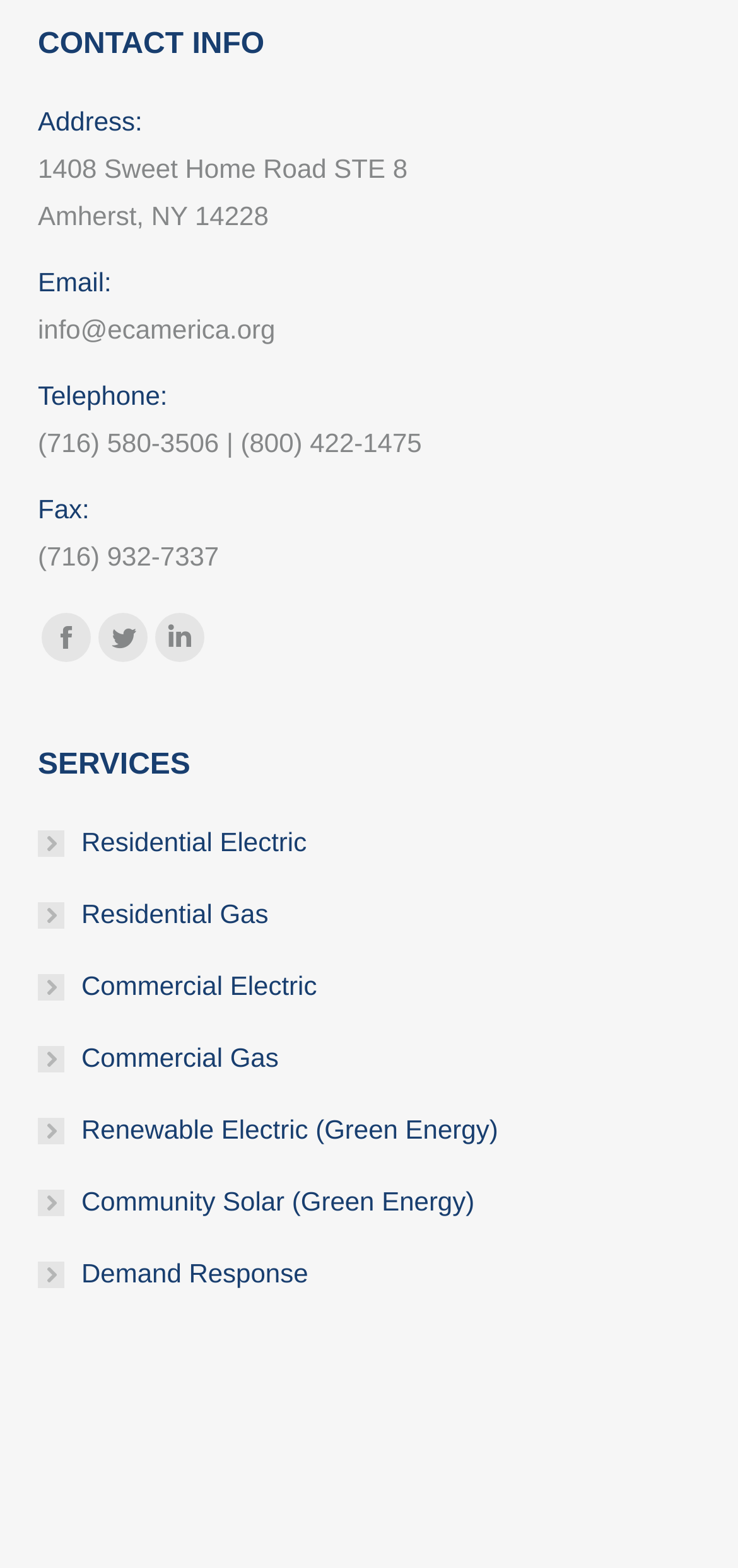Predict the bounding box of the UI element based on this description: "Community Solar (Green Energy)".

[0.051, 0.752, 0.681, 0.782]